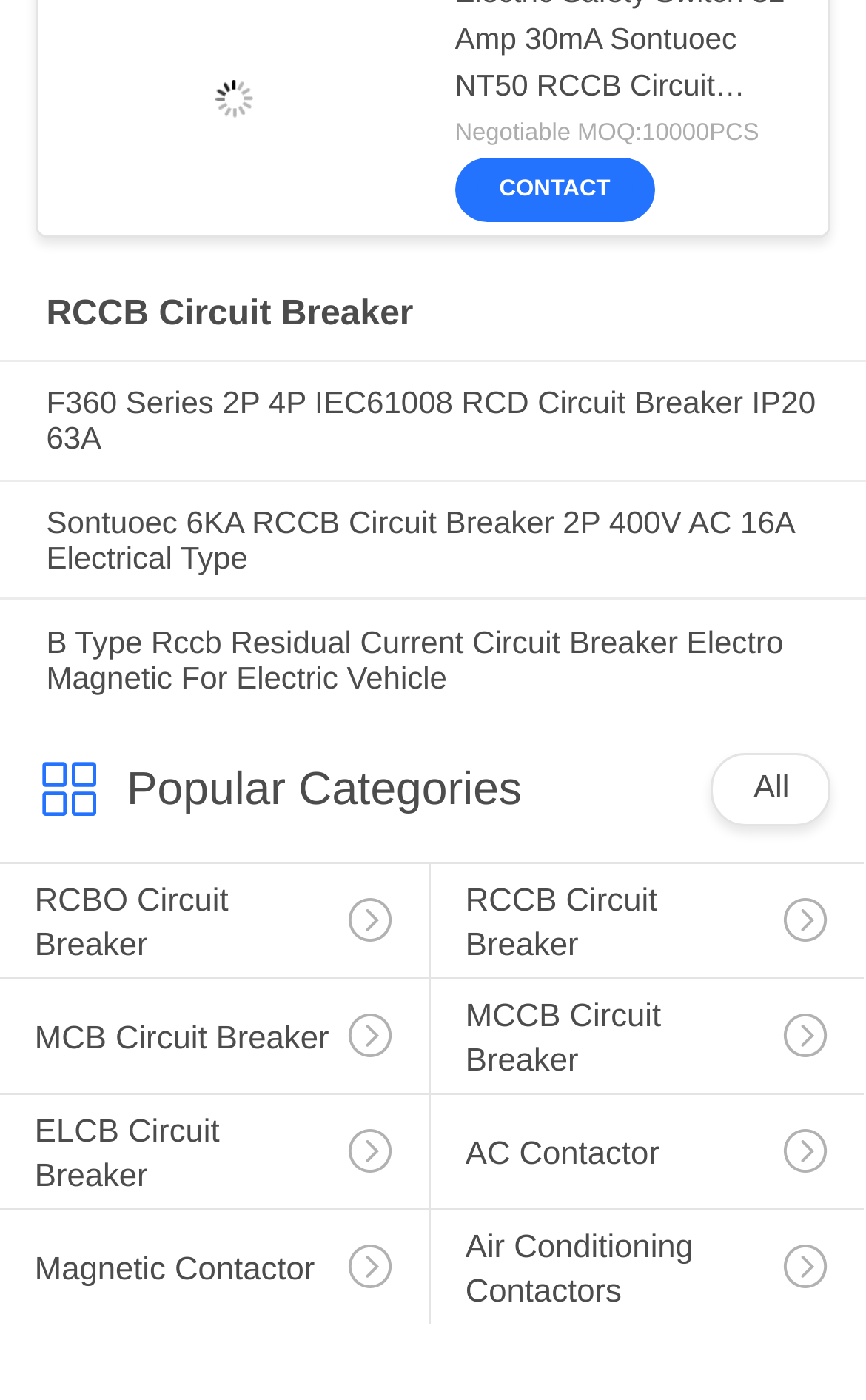Determine the bounding box coordinates of the UI element described by: "Magnetic Contactor".

[0.0, 0.865, 0.495, 0.983]